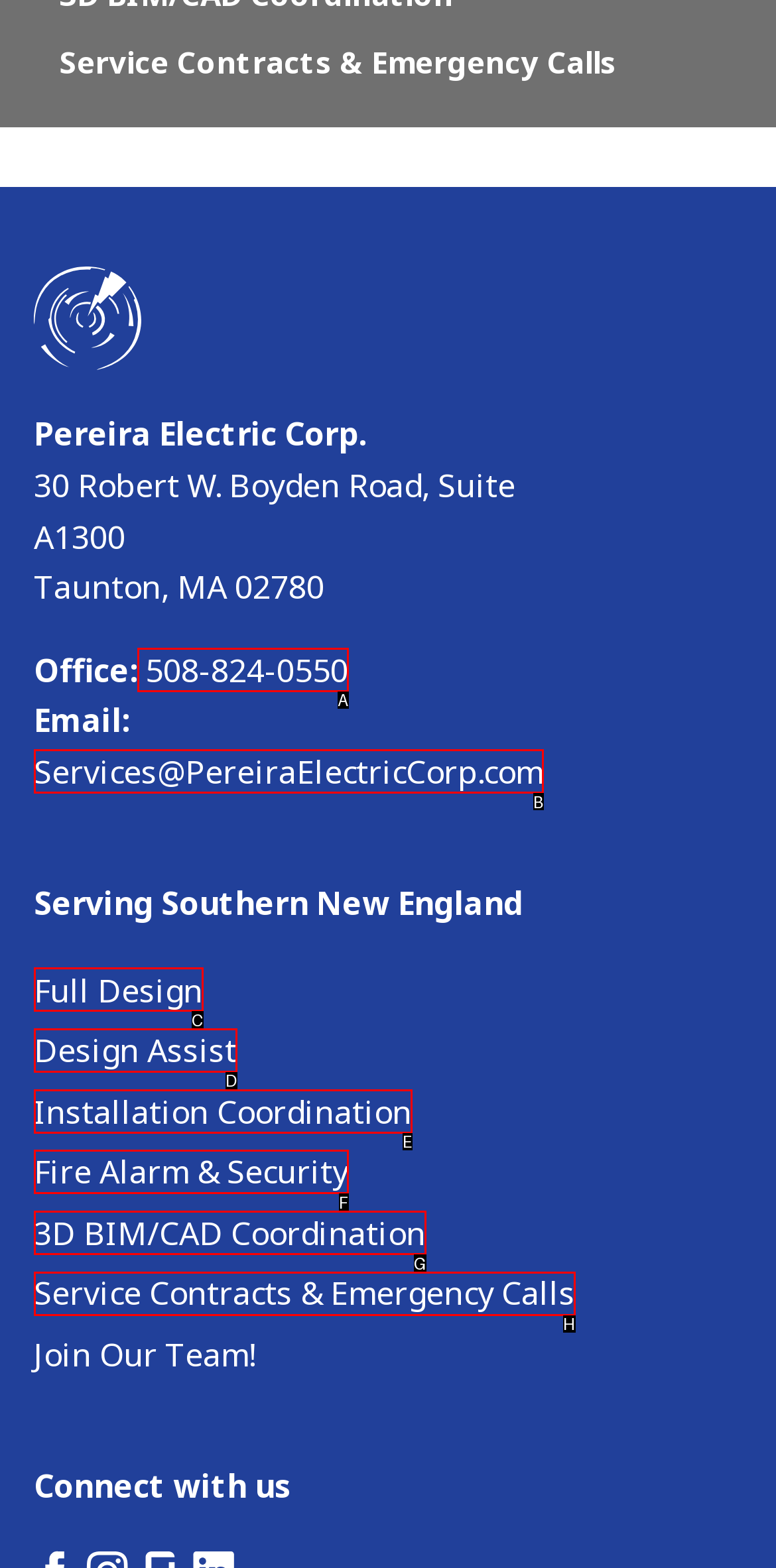Refer to the element description: Design Assist and identify the matching HTML element. State your answer with the appropriate letter.

D